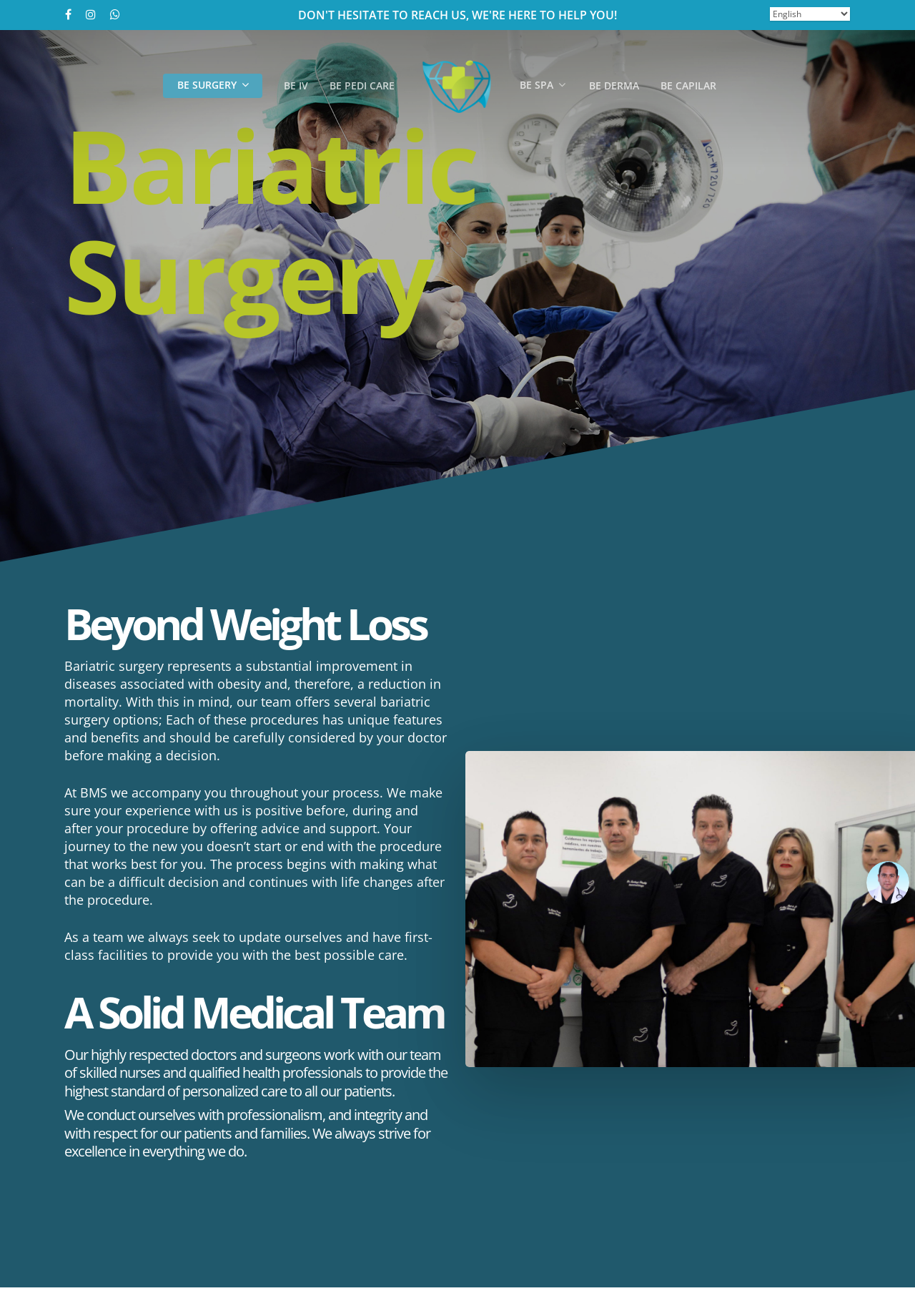Find the bounding box coordinates of the clickable area that will achieve the following instruction: "Contact us through the link".

[0.326, 0.005, 0.674, 0.017]